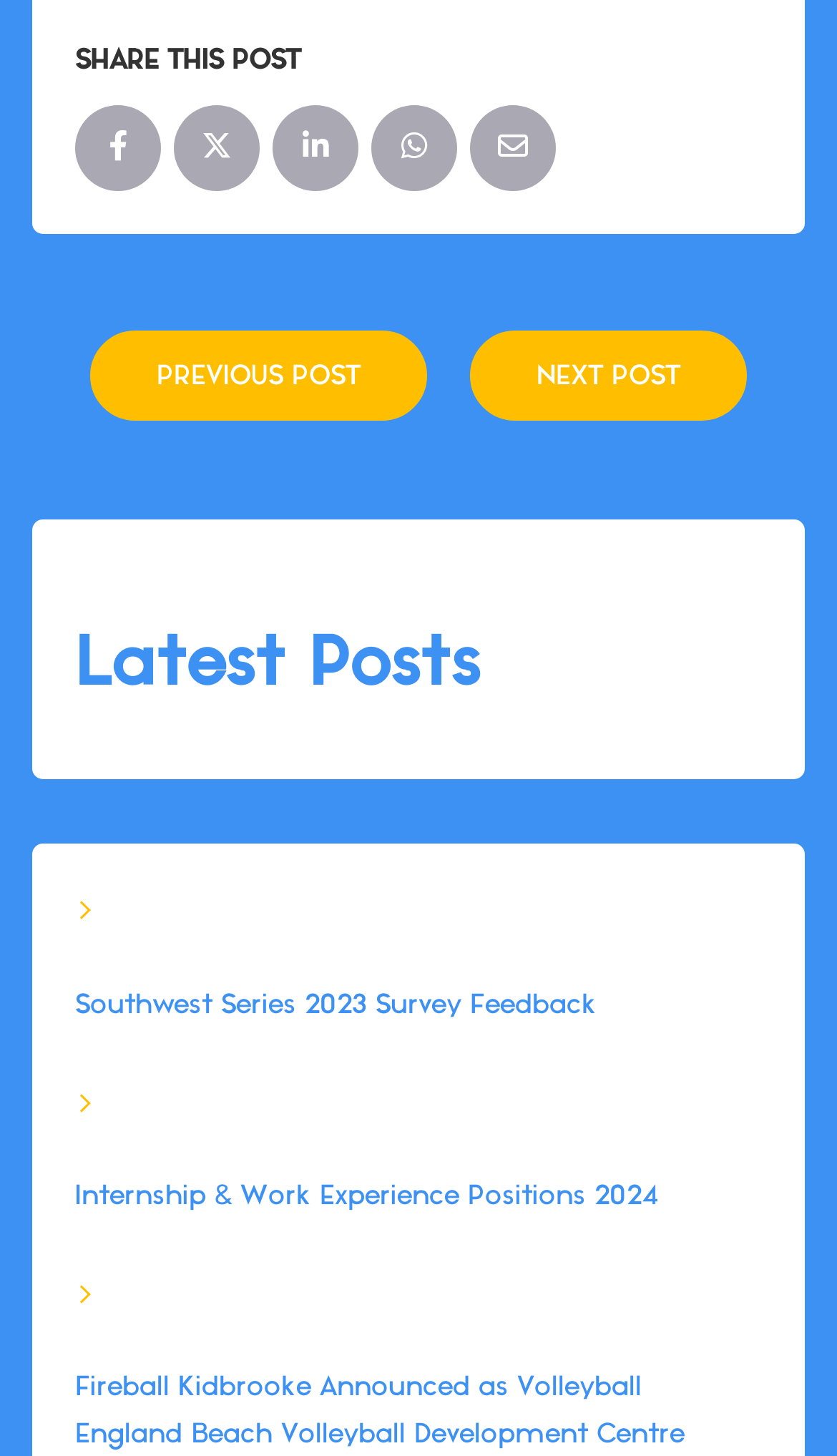Find the bounding box of the web element that fits this description: "WhatsApp".

[0.444, 0.073, 0.546, 0.132]